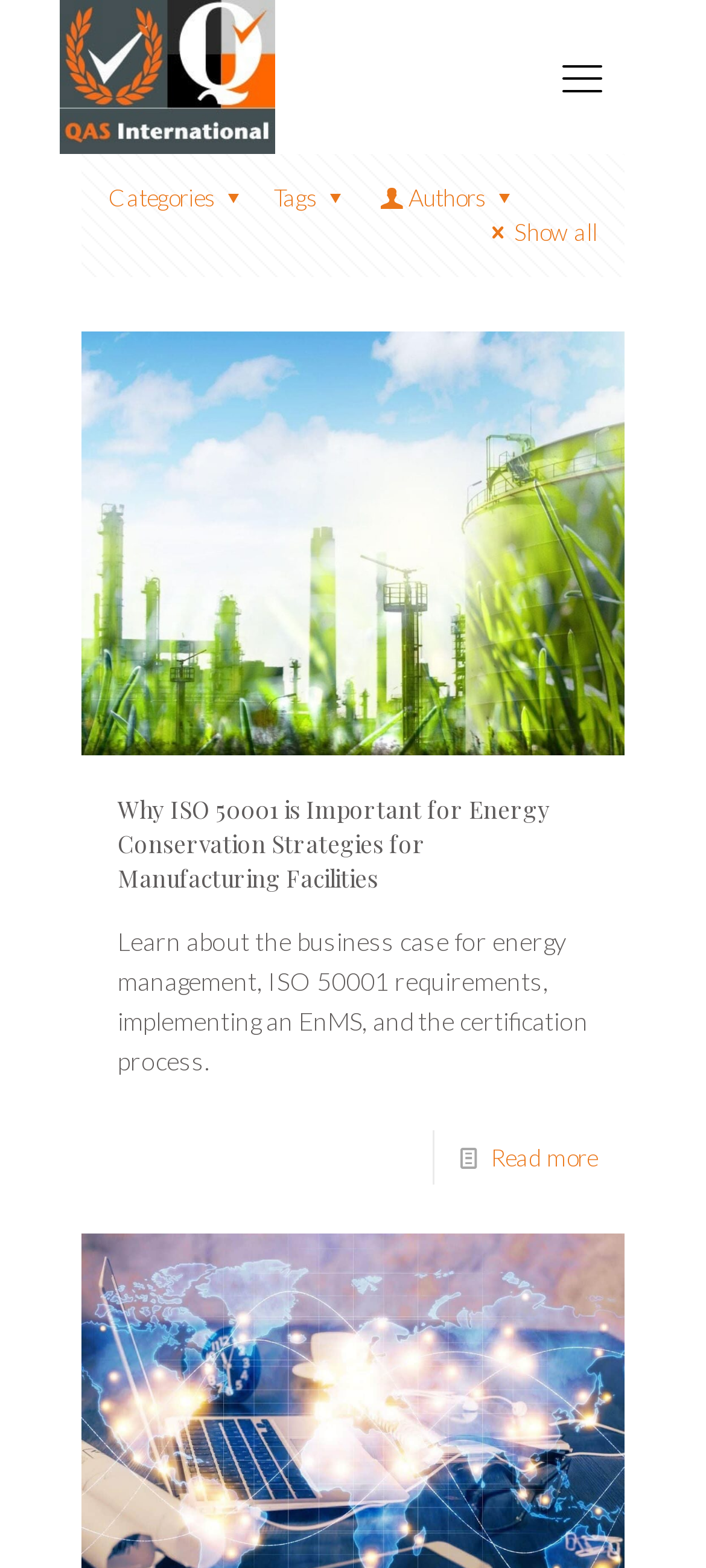Provide the bounding box coordinates for the UI element described in this sentence: "Show all". The coordinates should be four float values between 0 and 1, i.e., [left, top, right, bottom].

[0.682, 0.139, 0.846, 0.157]